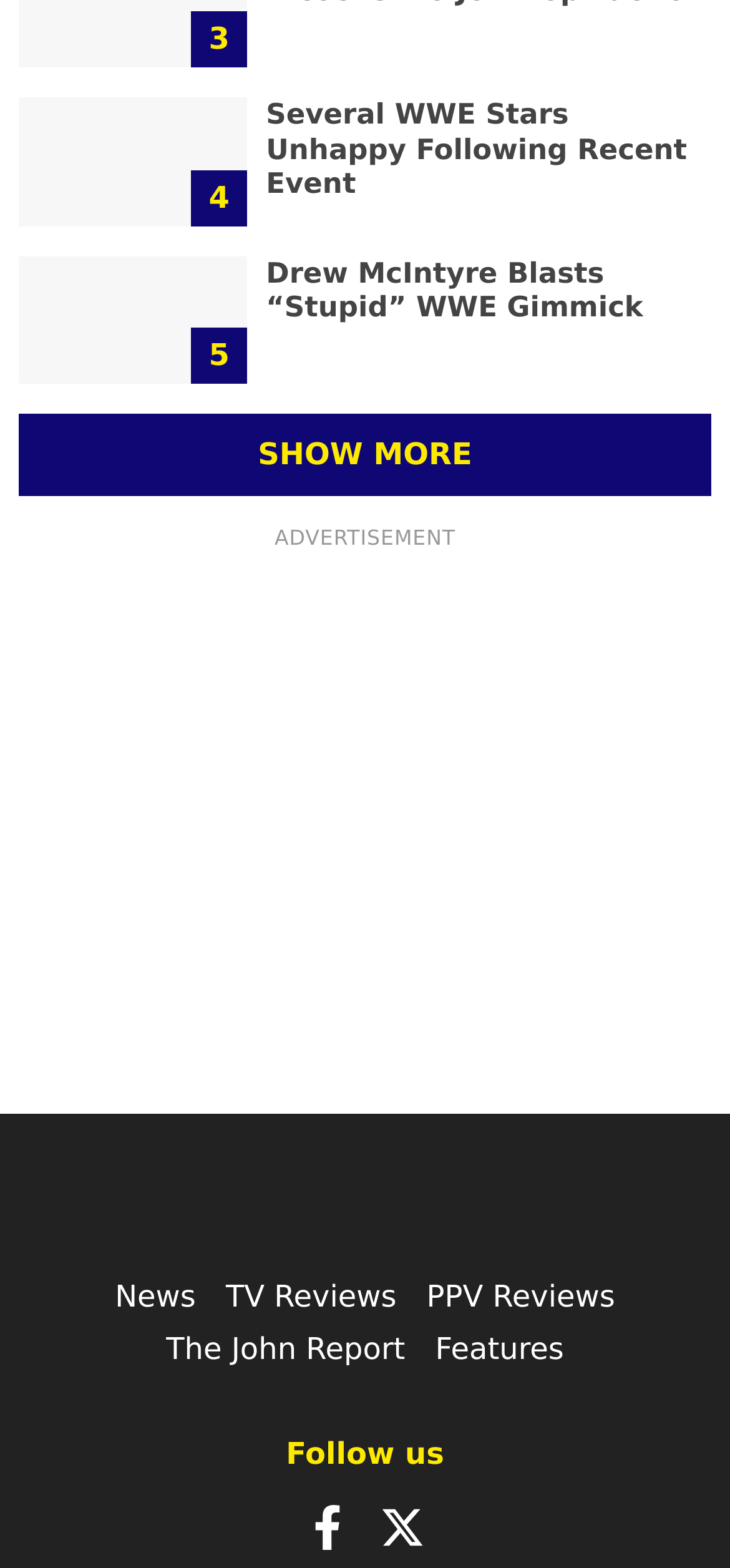For the following element description, predict the bounding box coordinates in the format (top-left x, top-left y, bottom-right x, bottom-right y). All values should be floating point numbers between 0 and 1. Description: TV Reviews

[0.309, 0.815, 0.543, 0.838]